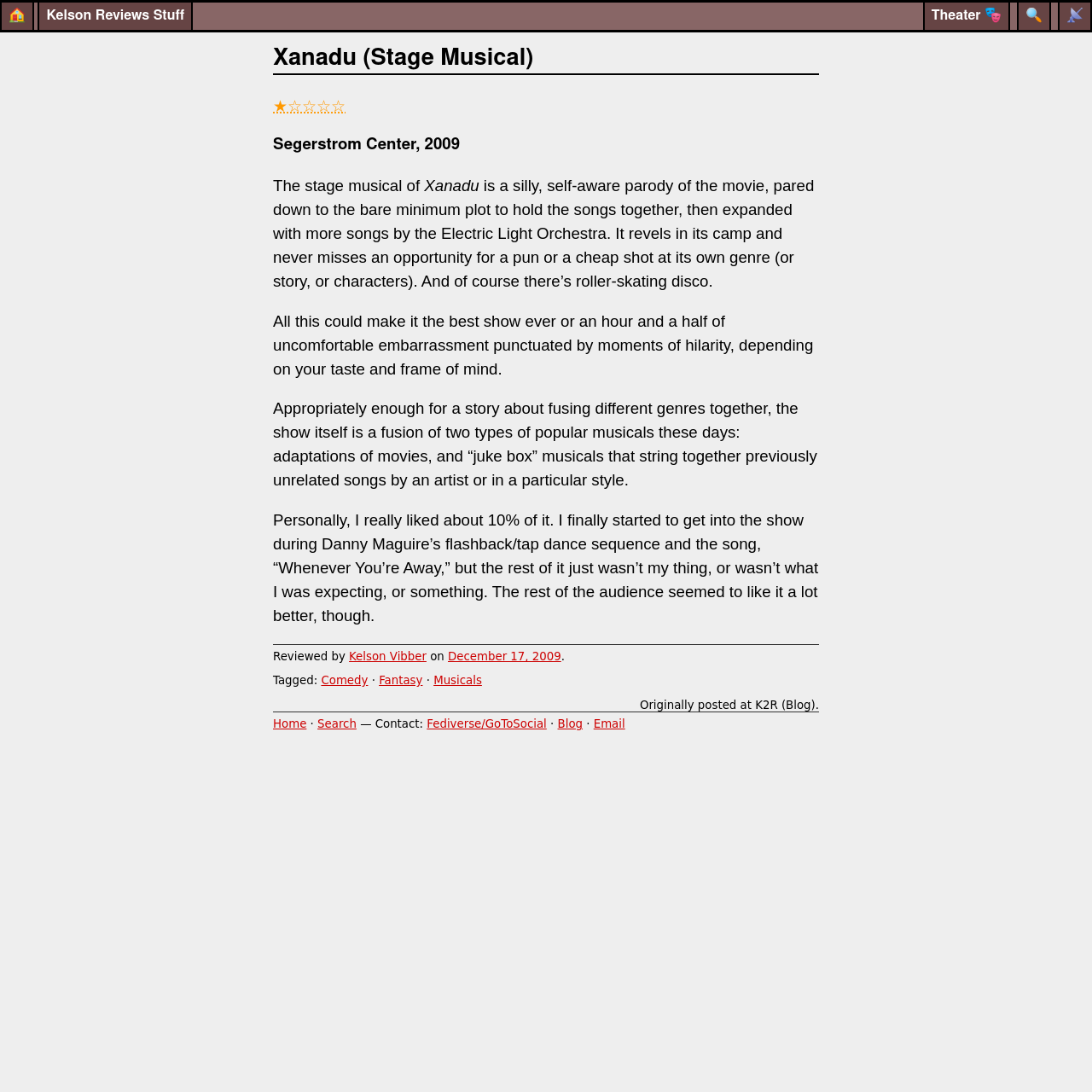Find the bounding box coordinates of the element to click in order to complete the given instruction: "contact via Fediverse/GoToSocial."

[0.391, 0.657, 0.501, 0.669]